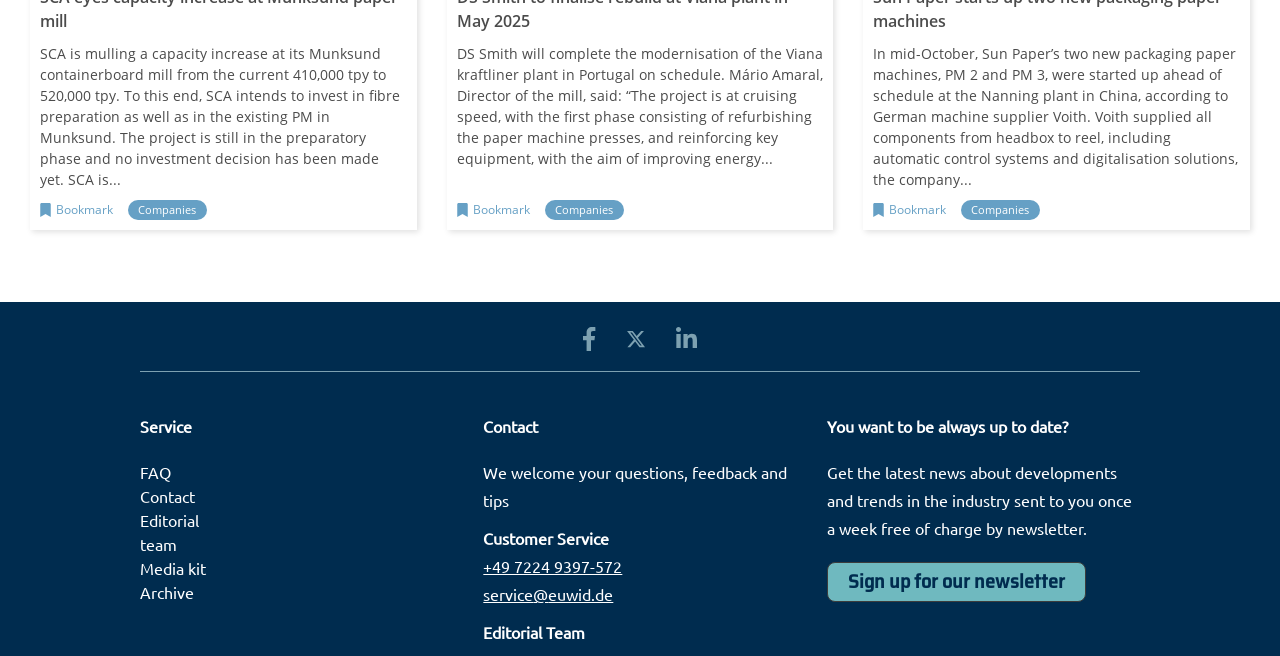Please mark the clickable region by giving the bounding box coordinates needed to complete this instruction: "Follow EUWID Paper on Facebook".

[0.456, 0.499, 0.465, 0.536]